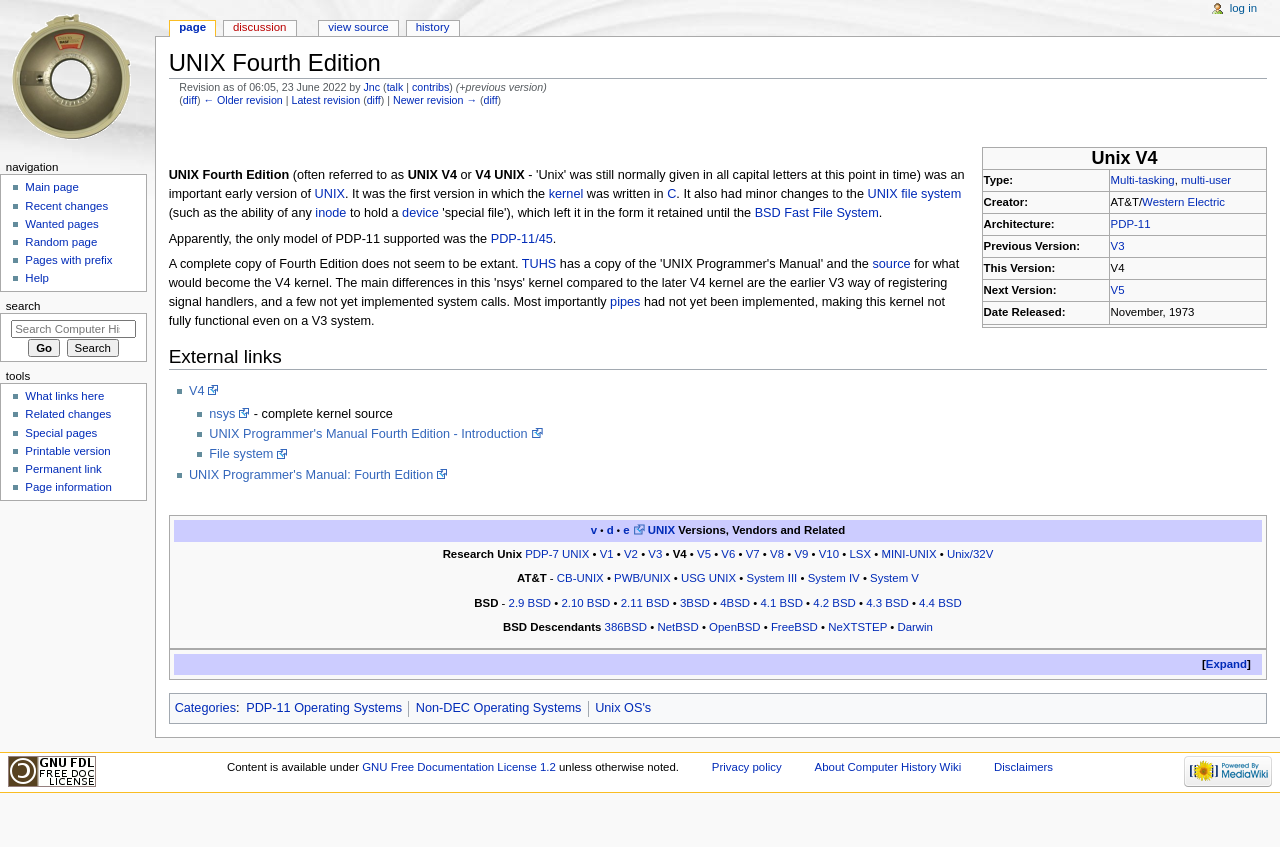Identify the bounding box coordinates of the area that should be clicked in order to complete the given instruction: "View the previous version". The bounding box coordinates should be four float numbers between 0 and 1, i.e., [left, top, right, bottom].

[0.159, 0.111, 0.221, 0.125]